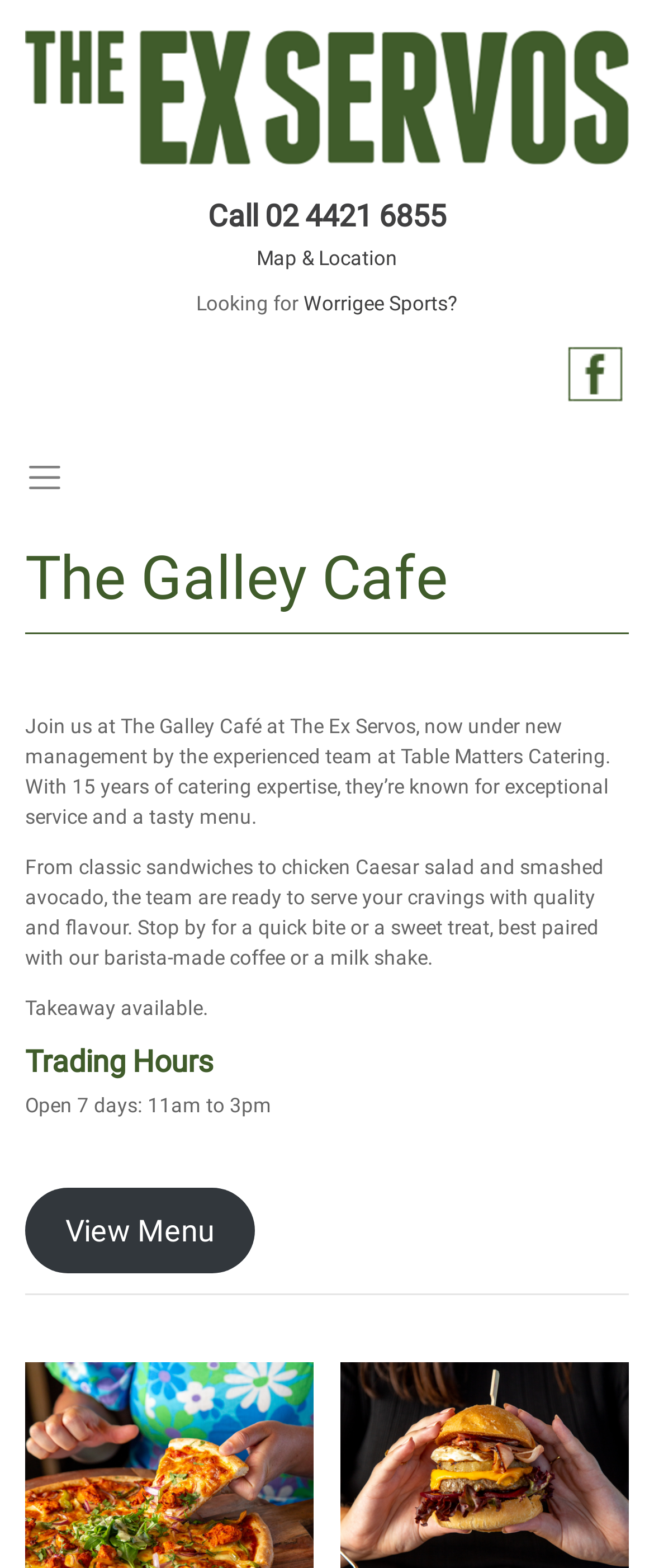Explain the contents of the webpage comprehensively.

The webpage is about The Galley Cafe, located at The Ex Servos. At the top left, there is a "Skip to content" link. Next to it, on the top center, is the logo of The Ex Servos, which is an image. Below the logo, there is a heading that displays the phone number "02 4421 6855" with a link to call. To the right of the phone number, there are two links: "Map & Location" and a link to the phone number.

Below these elements, there is a section that asks "Looking for Worrigee Sports?" with a link to Worrigee Sports. On the top left, there is a "Toggle navigation" button that expands to reveal a menu. The menu has a header with the title "The Galley Cafe" and a brief introduction to the cafe, which is now under new management by Table Matters Catering.

The introduction is followed by three paragraphs of text that describe the cafe's menu and services. The first paragraph mentions the cafe's menu, including classic sandwiches, salads, and sweet treats. The second paragraph highlights the quality and flavor of the food, as well as the availability of takeaway. The third paragraph simply states that takeaway is available.

Below the text, there is a section that displays the cafe's trading hours, which are from 11am to 3pm, 7 days a week. Next to the trading hours, there is a link to "View Menu". The page is divided into sections by a horizontal separator line.